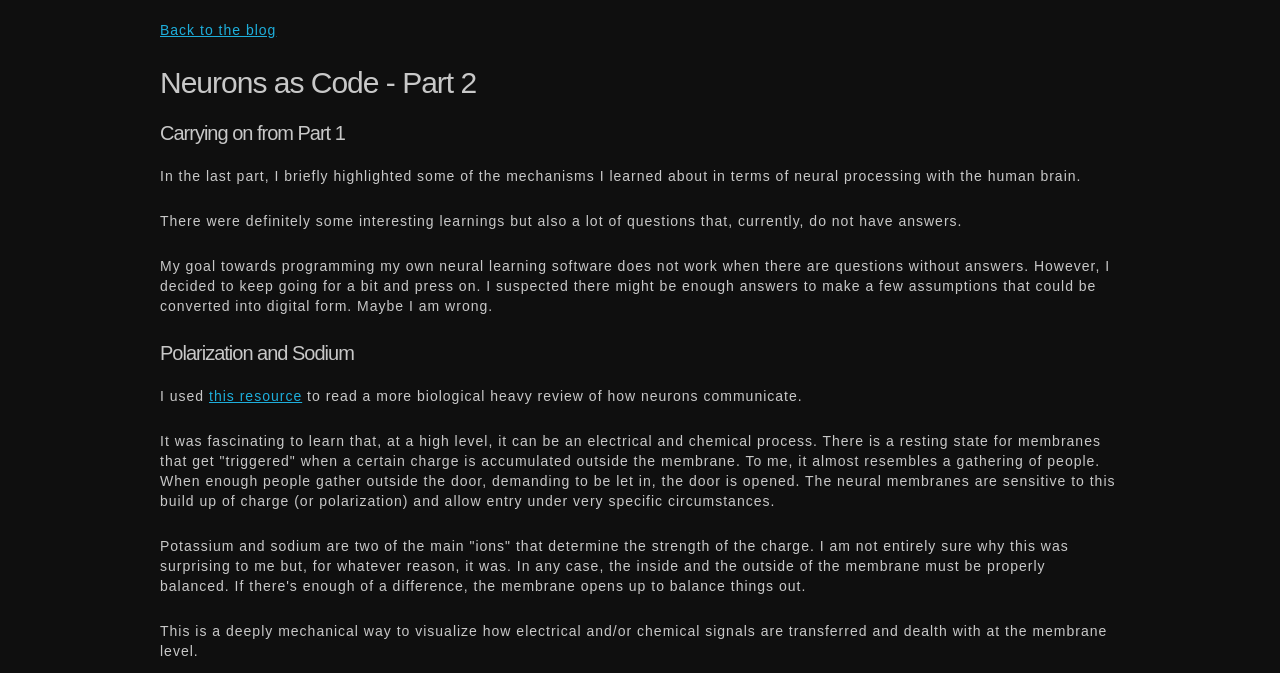Carefully examine the image and provide an in-depth answer to the question: What is the topic of the blog post?

The topic of the blog post is 'Neurons as Code' which is evident from the heading 'Neurons as Code - Part 2' and the content of the post which discusses neural processing and learning.